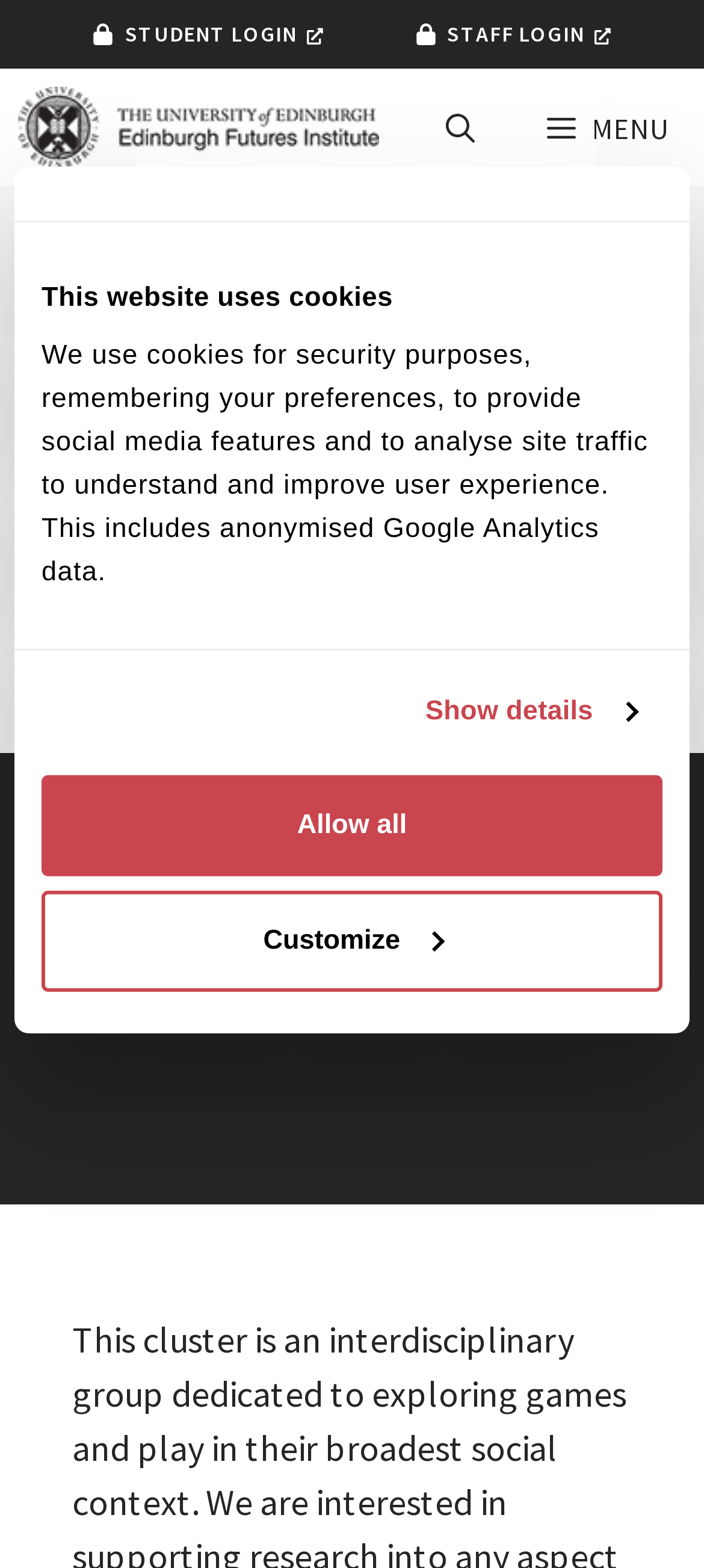Elaborate on the different components and information displayed on the webpage.

The webpage is dedicated to the Game Worlds research cluster at the Edinburgh Futures Institute. At the top of the page, there is a cookie consent dialog with a tab panel labeled "Consent" that contains a description of the website's cookie usage and options to customize or allow all cookies. Below the dialog, there are two login links, one for students and one for staff, each accompanied by an image and a "LOGIN" label.

To the left of the login links, there is a link to the Edinburgh Futures Institute, accompanied by an image. On the top right, there is a "MENU" button that controls a mobile menu, and an "Open search" button. 

The main navigation menu is located below, with links to "Home", "About", "Ecosystem", and "Game Worlds". The "Game Worlds" link is accompanied by a subtitle "RESEARCH CLUSTER". 

The main content area has a heading "GAME WORLDS" and a paragraph that describes the research cluster as an interdisciplinary group dedicated to exploring games and play in their broadest social context.